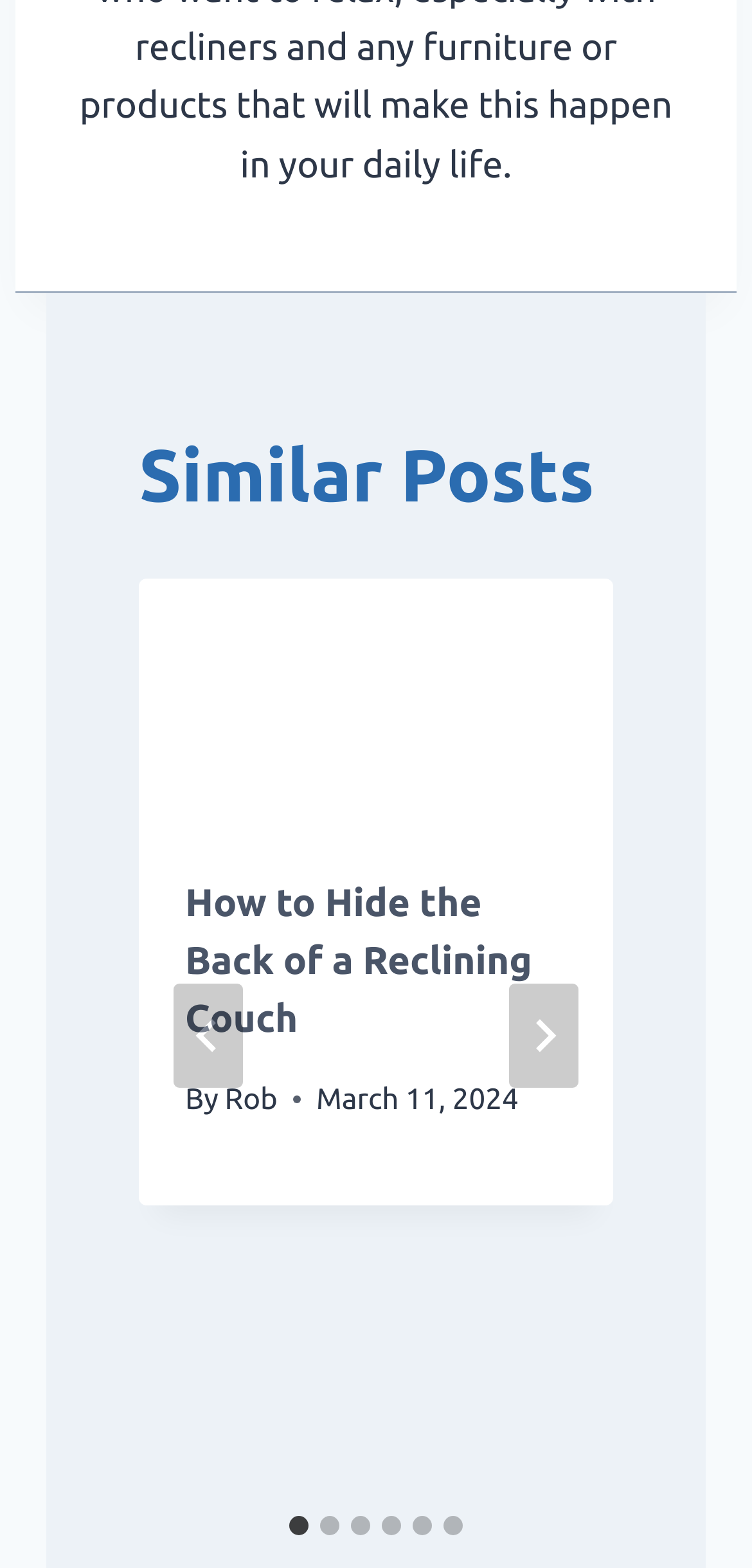Please identify the bounding box coordinates of the clickable element to fulfill the following instruction: "Select slide 2". The coordinates should be four float numbers between 0 and 1, i.e., [left, top, right, bottom].

[0.426, 0.967, 0.451, 0.98]